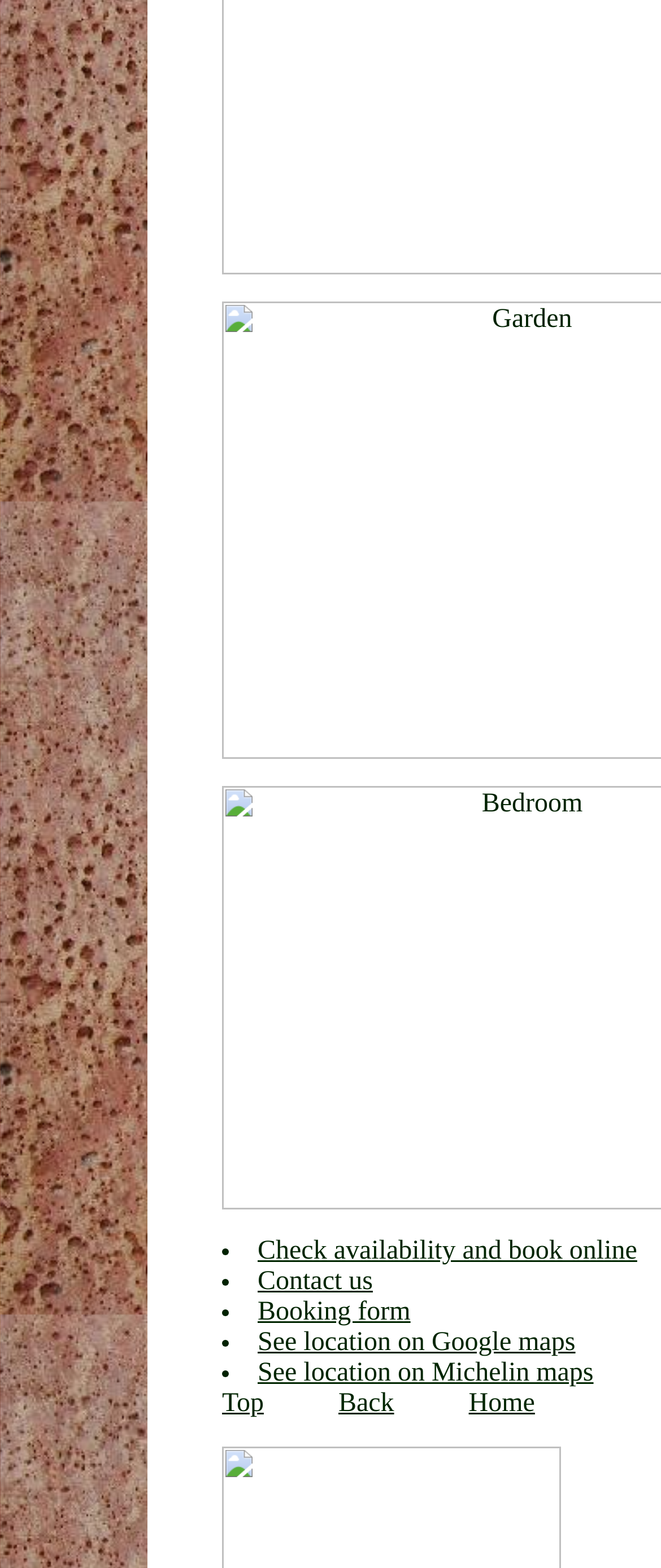What is the purpose of the 'Top' link?
Based on the visual, give a brief answer using one word or a short phrase.

To go to the top of the page